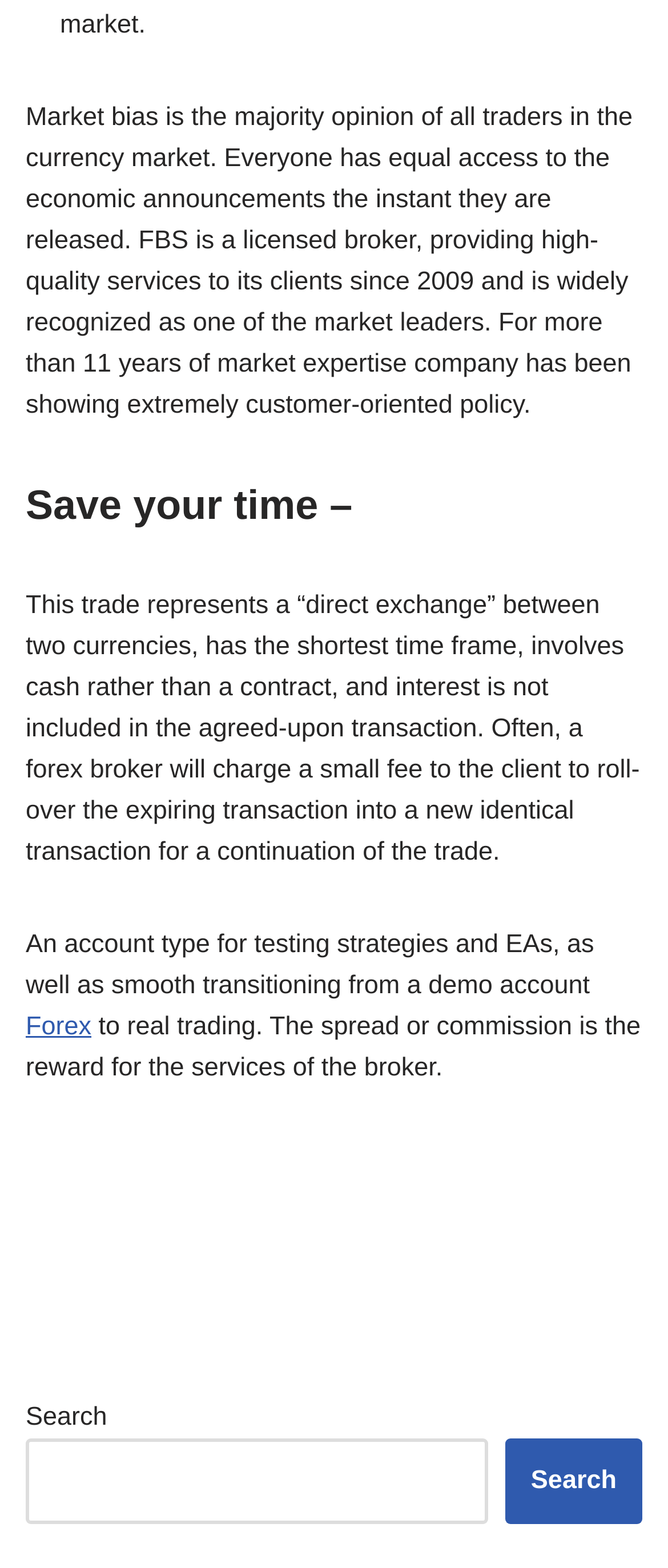What is the purpose of a demo account?
Carefully analyze the image and provide a thorough answer to the question.

As mentioned in the StaticText element with bounding box coordinates [0.038, 0.593, 0.889, 0.638], a demo account is used for testing strategies and EAs, as well as smooth transitioning from a demo account to real trading.